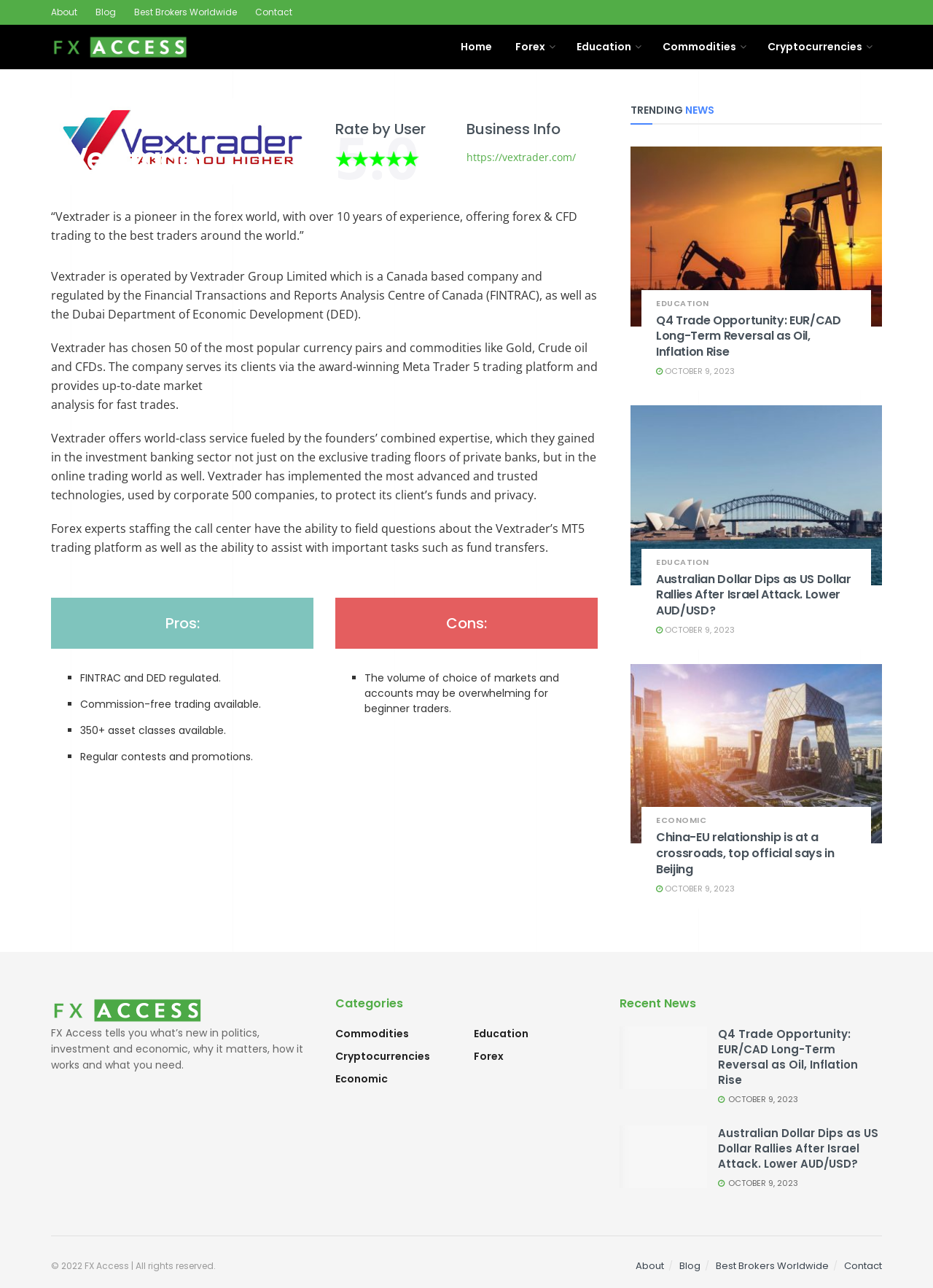Please provide a one-word or phrase answer to the question: 
What is the name of the trading platform used by Vextrader?

Meta Trader 5